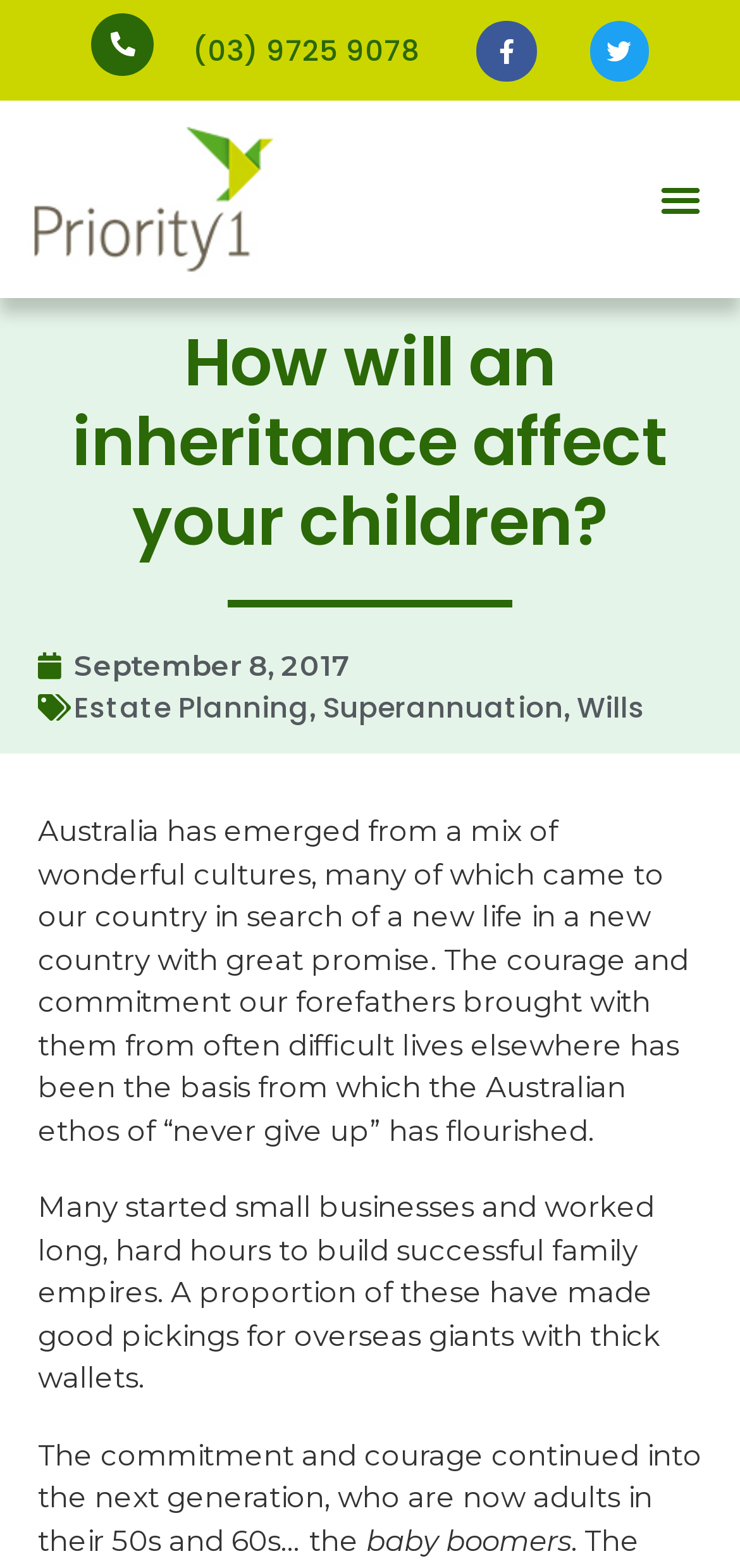Provide a single word or phrase answer to the question: 
What is the company name mentioned on the webpage?

Priority 1 Financial Advisors Melbourne